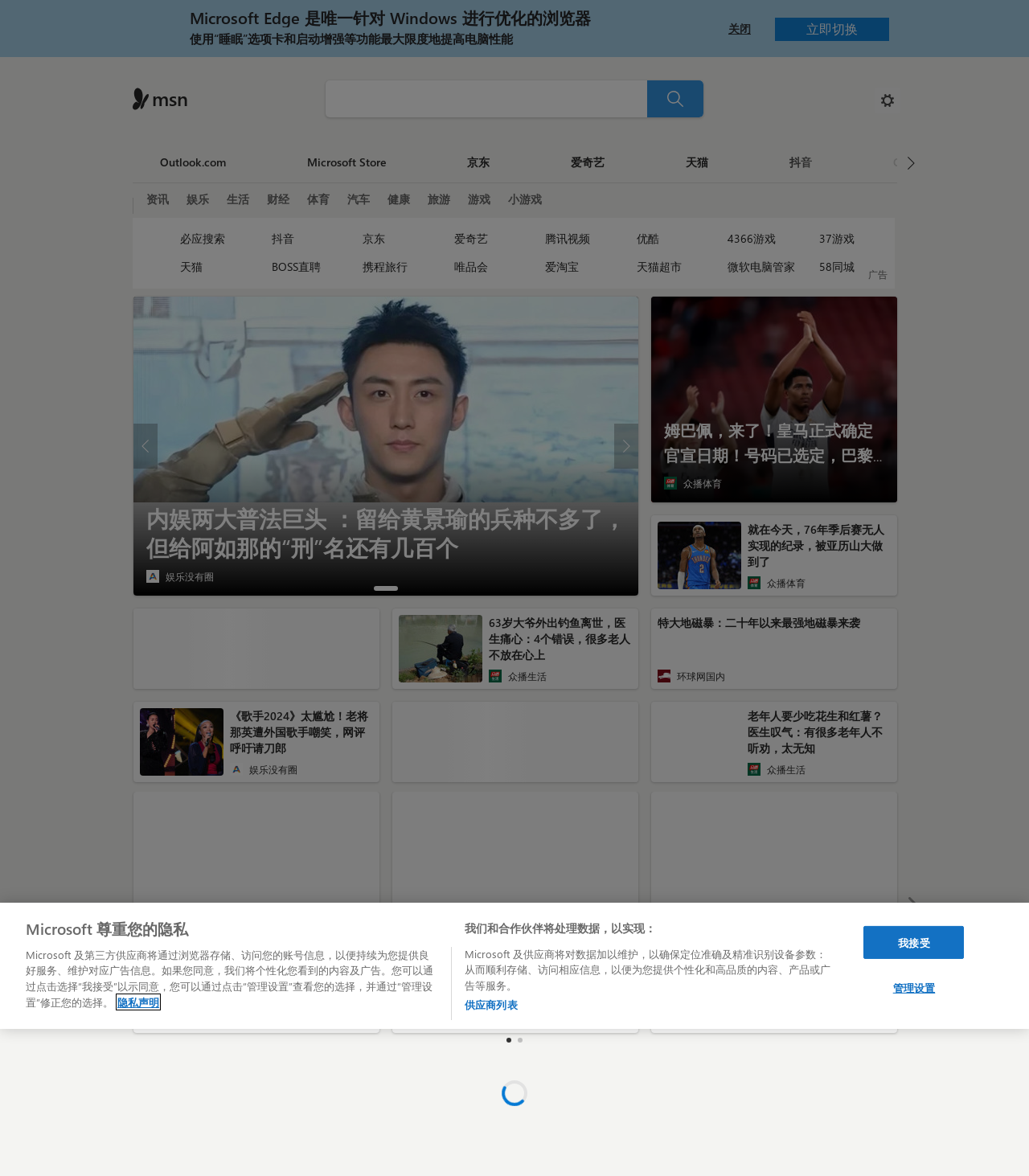What is the current weather condition?
Look at the screenshot and respond with a single word or phrase.

晴朗